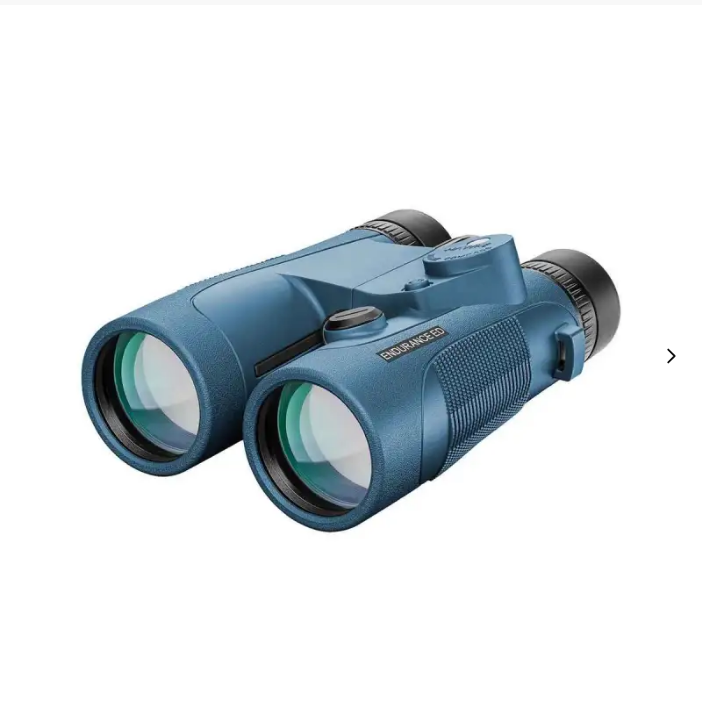What is the purpose of the large objective lenses?
Examine the webpage screenshot and provide an in-depth answer to the question.

According to the caption, the large objective lenses enable 'bright and clear viewing', which is ideal for outdoor activities such as birdwatching or boating.